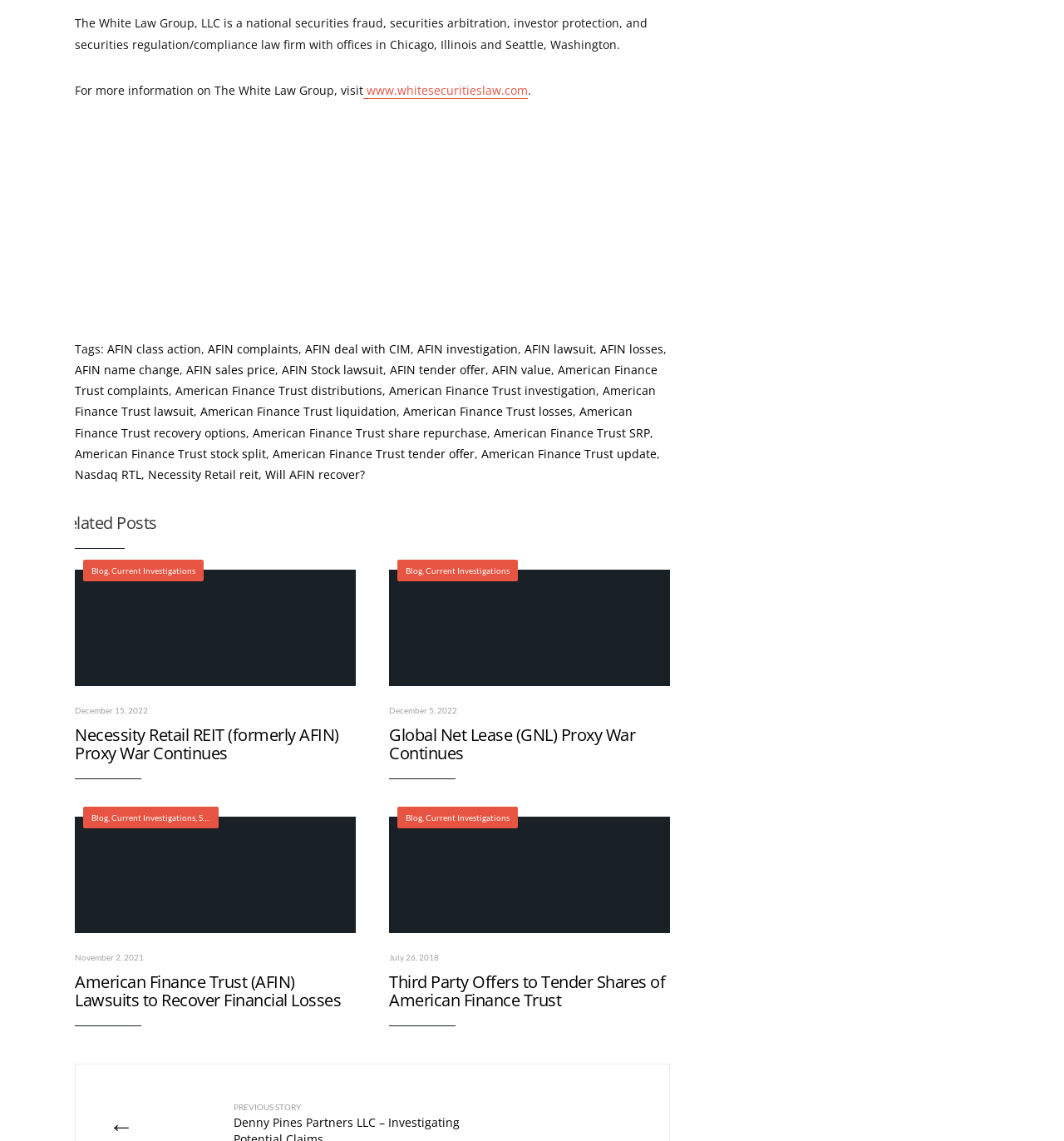Provide the bounding box coordinates in the format (top-left x, top-left y, bottom-right x, bottom-right y). All values are floating point numbers between 0 and 1. Determine the bounding box coordinate of the UI element described as: American Finance Trust SRP

[0.464, 0.372, 0.611, 0.386]